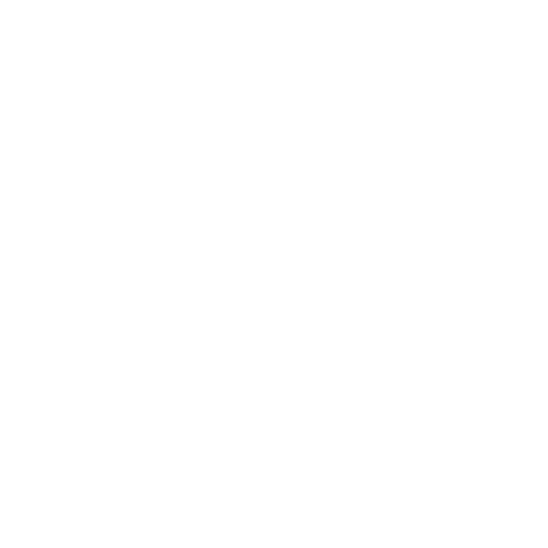What technology enables even blending results in the Braun 450W Multiquick Hand Blender?
Provide a thorough and detailed answer to the question.

According to the caption, the Braun 450W Multiquick Hand Blender features Powerbell technology, which allows for even blending results with a single touch.